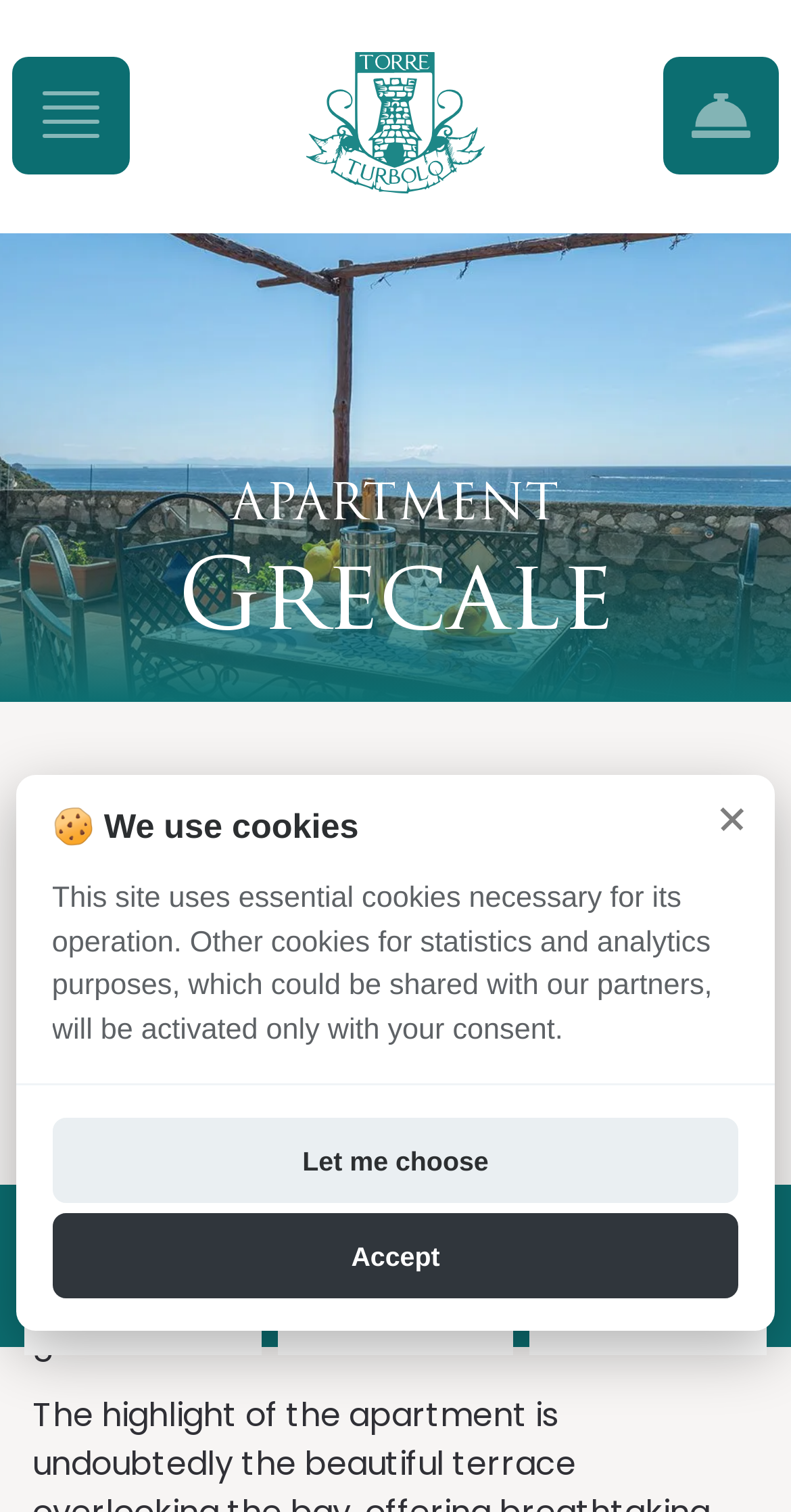Utilize the information from the image to answer the question in detail:
How many people can the sofa bed accommodate?

The webpage mentions that the apartment has a 'sofa bed for 2 people' in the description, indicating that the sofa bed can accommodate two people.